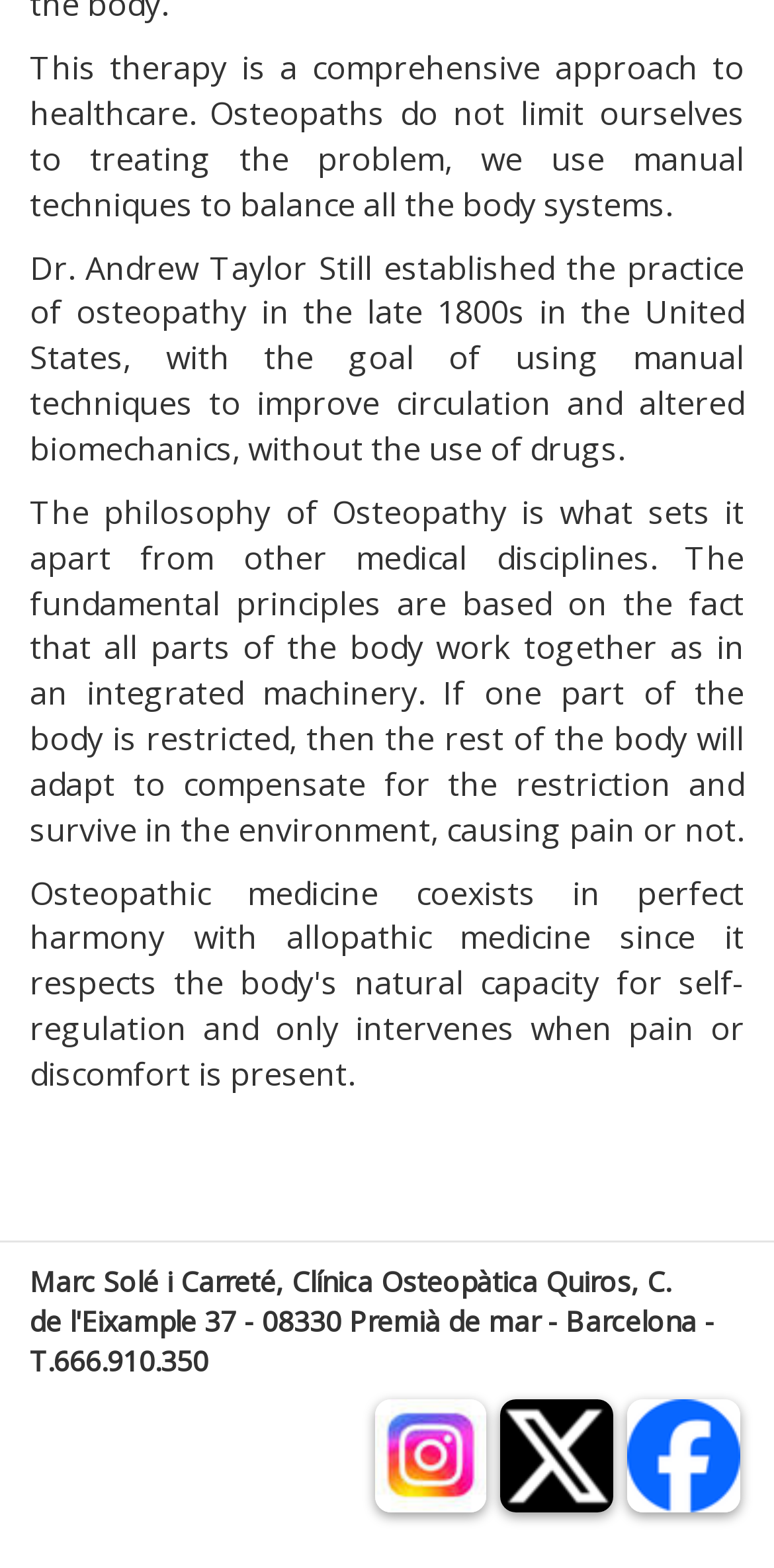Identify the bounding box of the HTML element described here: "alt="Twiter"". Provide the coordinates as four float numbers between 0 and 1: [left, top, right, bottom].

[0.646, 0.917, 0.792, 0.936]